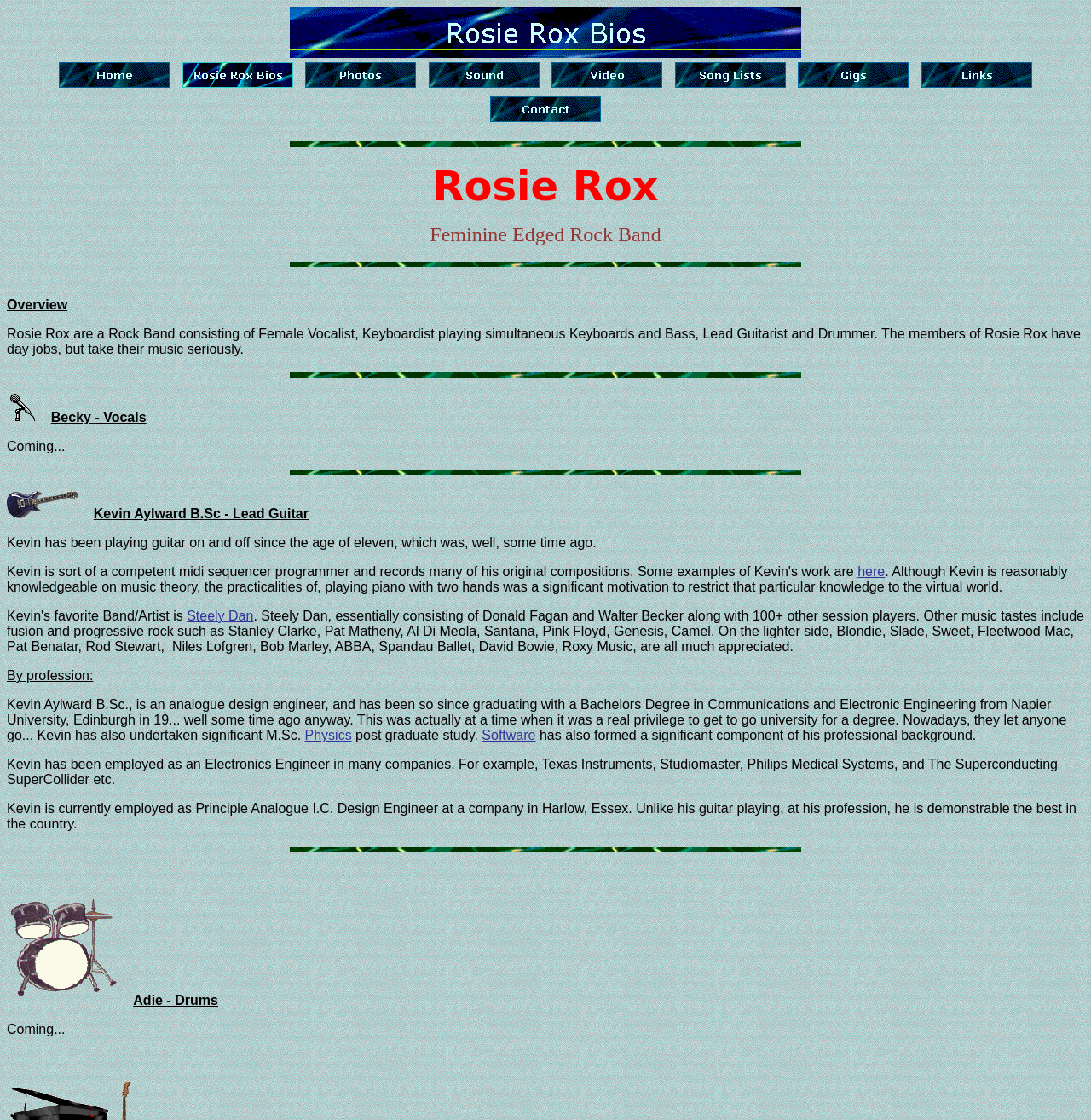Using the provided element description: "alt="Home" name="MSFPnav1"", identify the bounding box coordinates. The coordinates should be four floats between 0 and 1 in the order [left, top, right, bottom].

[0.05, 0.056, 0.16, 0.069]